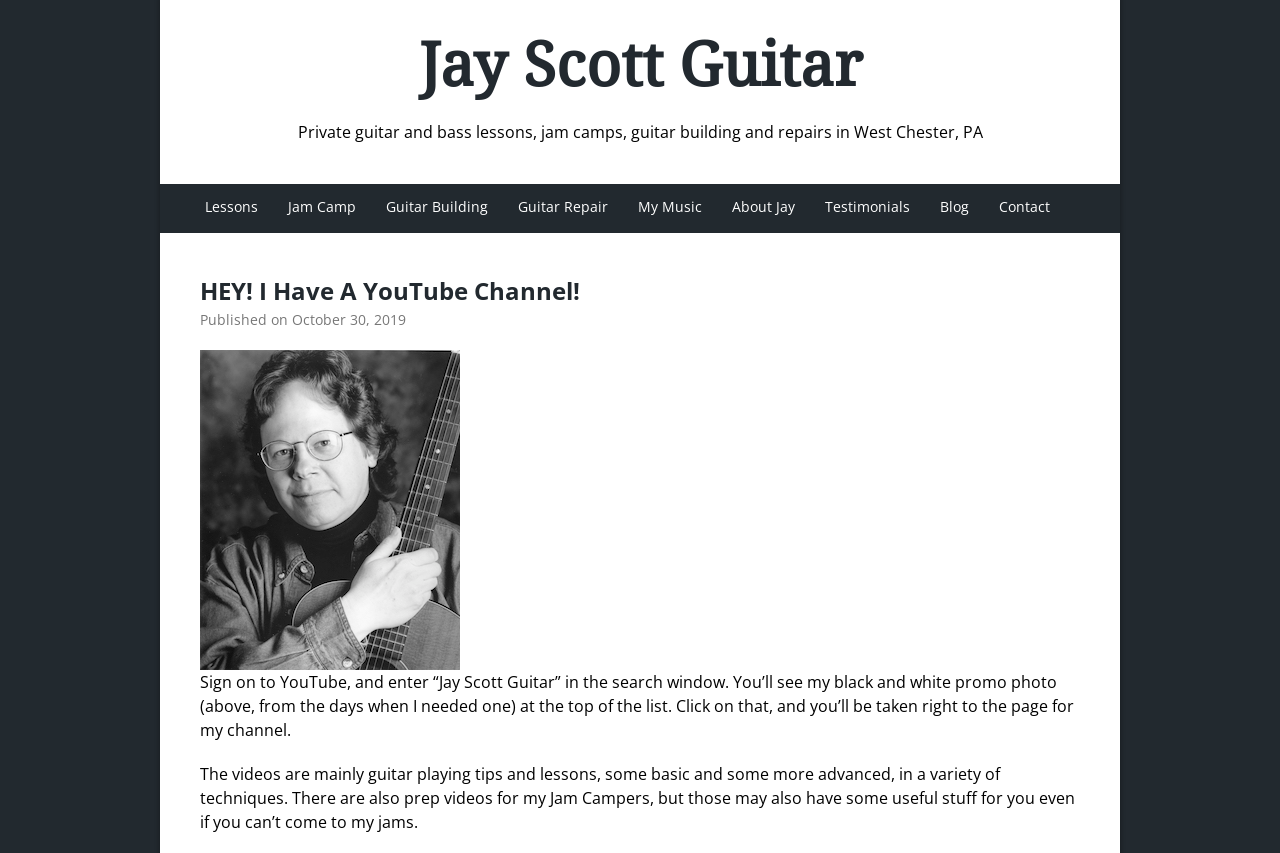Identify the bounding box coordinates of the region that needs to be clicked to carry out this instruction: "Check out 'My Music'". Provide these coordinates as four float numbers ranging from 0 to 1, i.e., [left, top, right, bottom].

[0.498, 0.231, 0.548, 0.253]